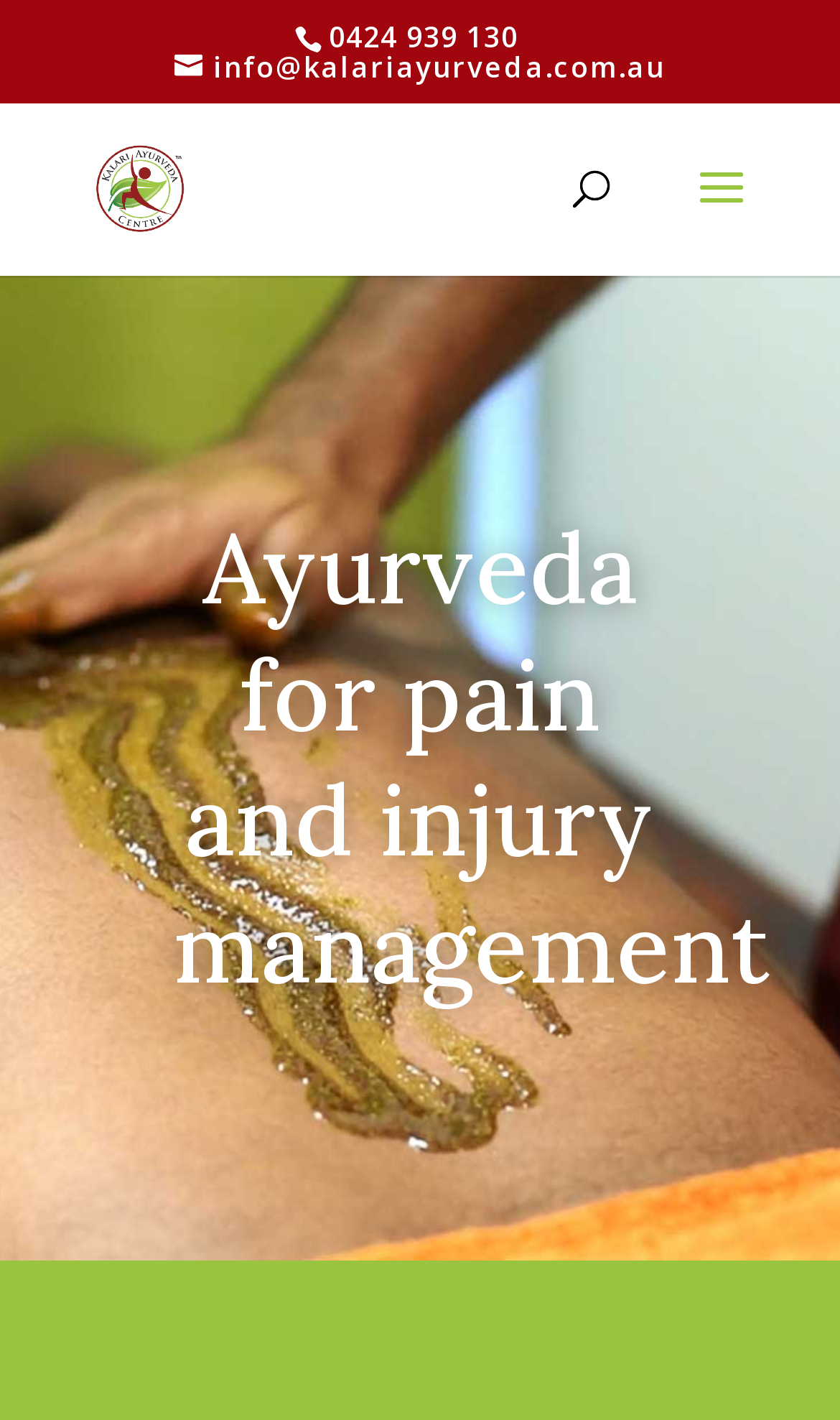Based on the image, give a detailed response to the question: What is the phone number to contact?

I found the phone number by looking at the link element with the text '0424 939 130' which is likely a contact information.